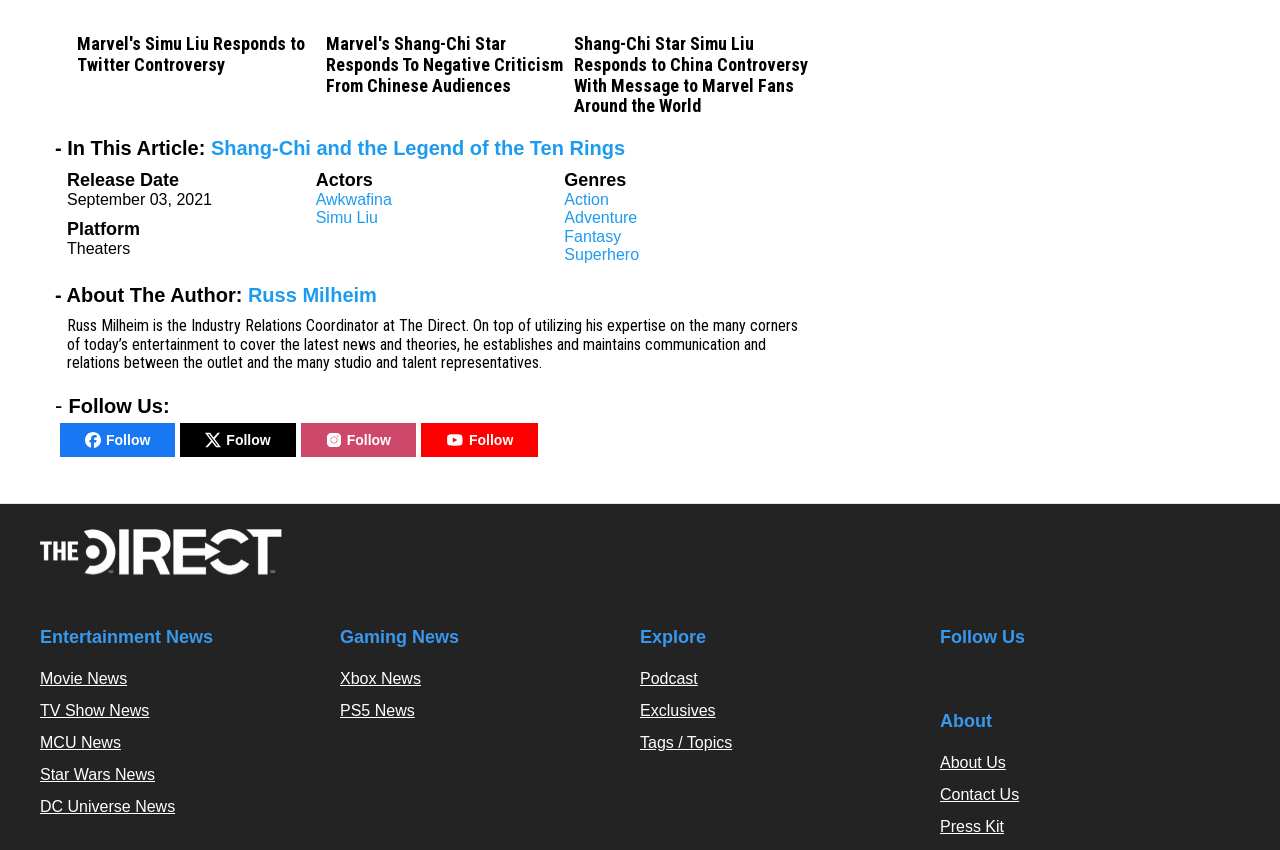What is the release date of Shang-Chi and the Legend of the Ten Rings?
Please provide a comprehensive answer based on the information in the image.

I found the release date by looking at the StaticText element with the text 'Release Date' and its corresponding value 'September 03, 2021' which is located in the middle of the webpage.